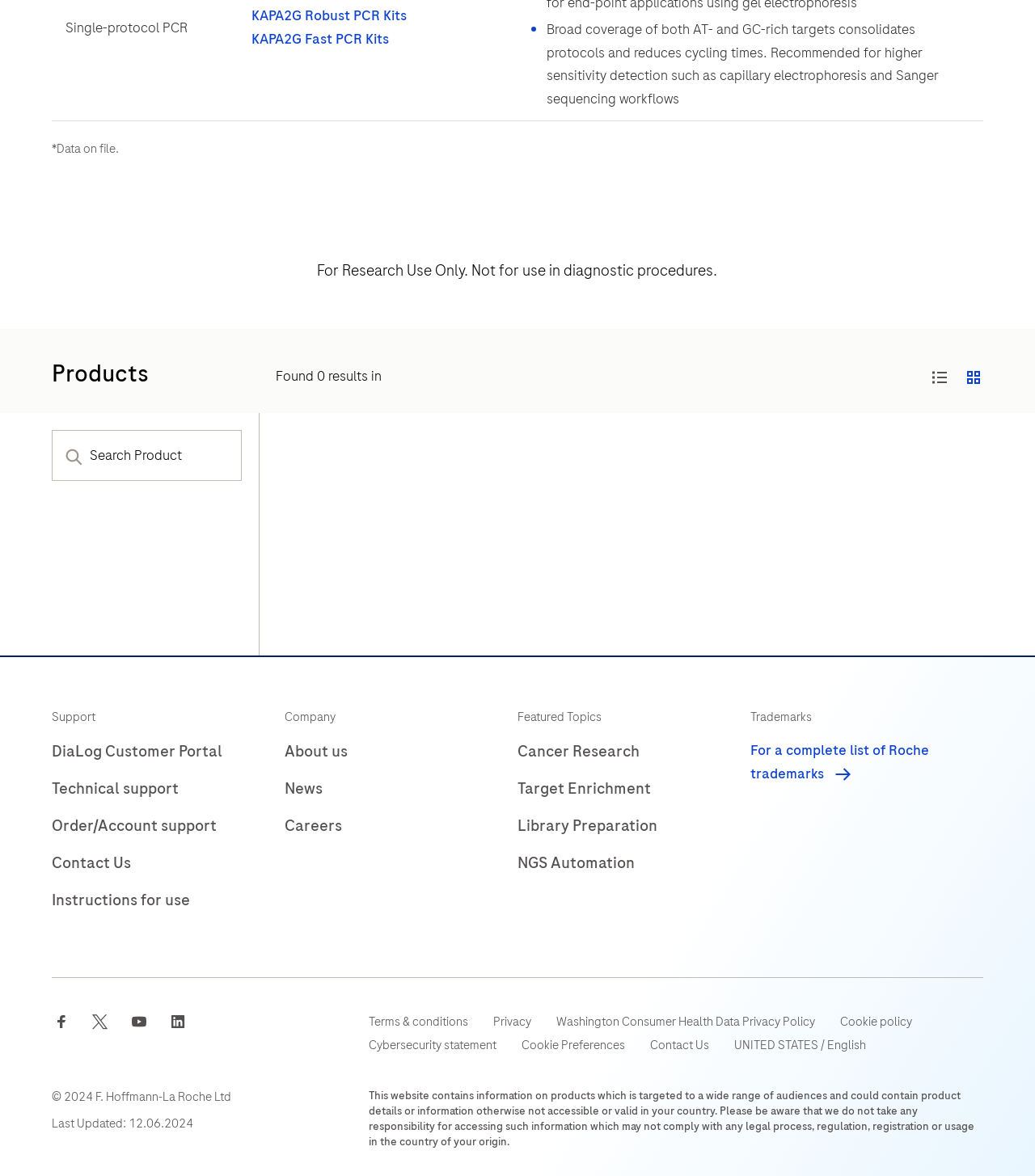Locate the bounding box coordinates of the area that needs to be clicked to fulfill the following instruction: "Learn about cancer research". The coordinates should be in the format of four float numbers between 0 and 1, namely [left, top, right, bottom].

[0.5, 0.629, 0.618, 0.649]